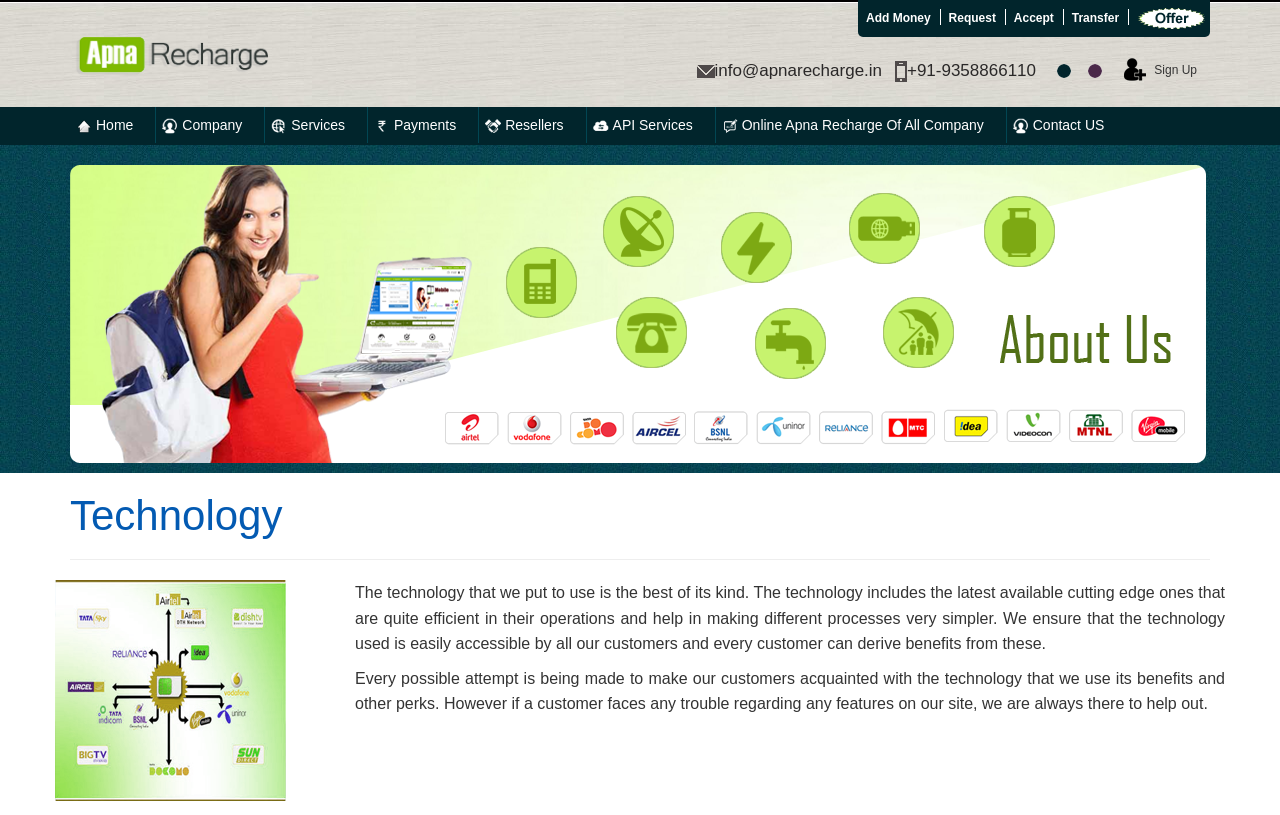What is the purpose of the 'Add Money' link?
Refer to the image and answer the question using a single word or phrase.

To add money to an account